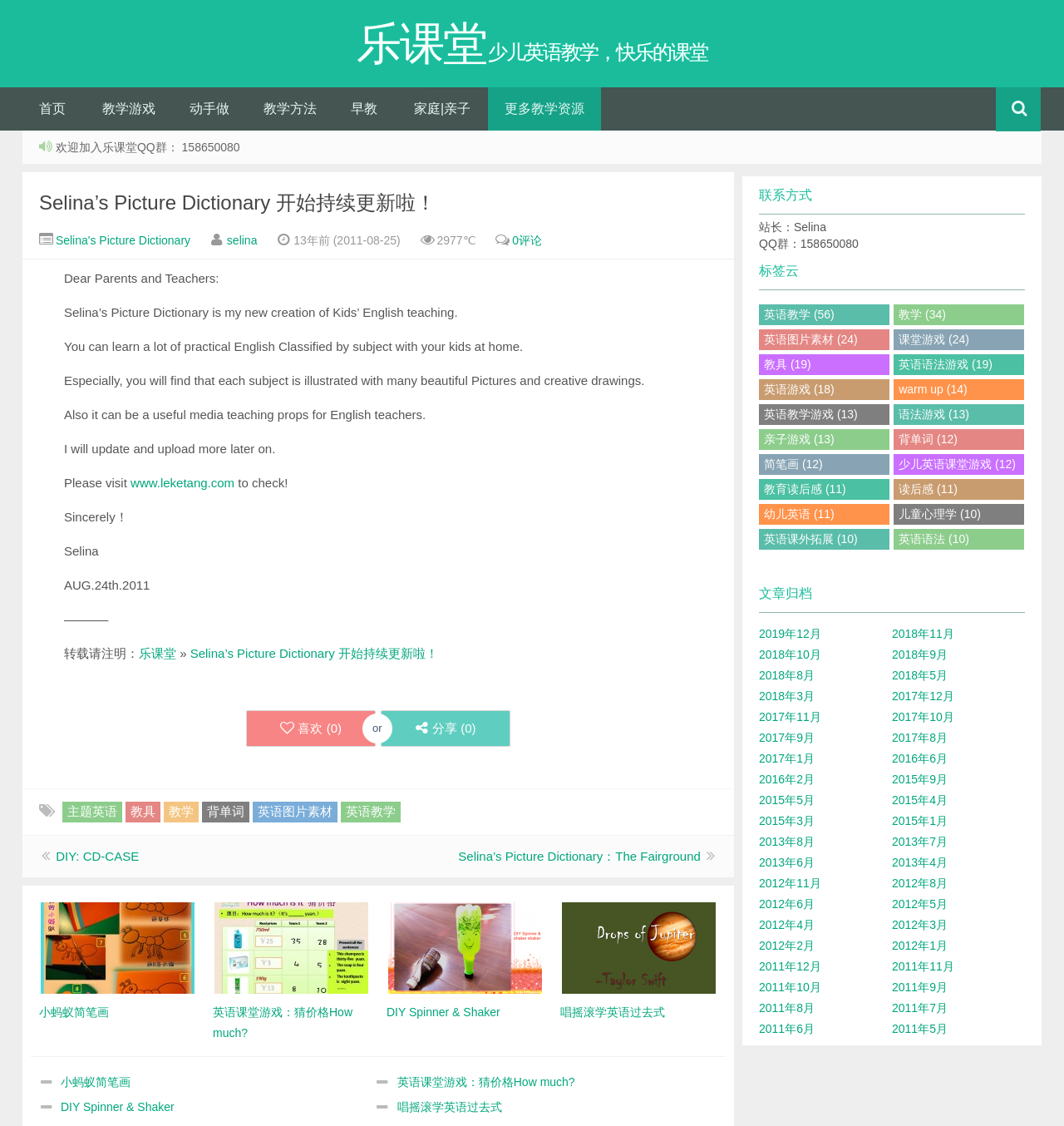Answer the question with a single word or phrase: 
How many links are there in the footer section?

9